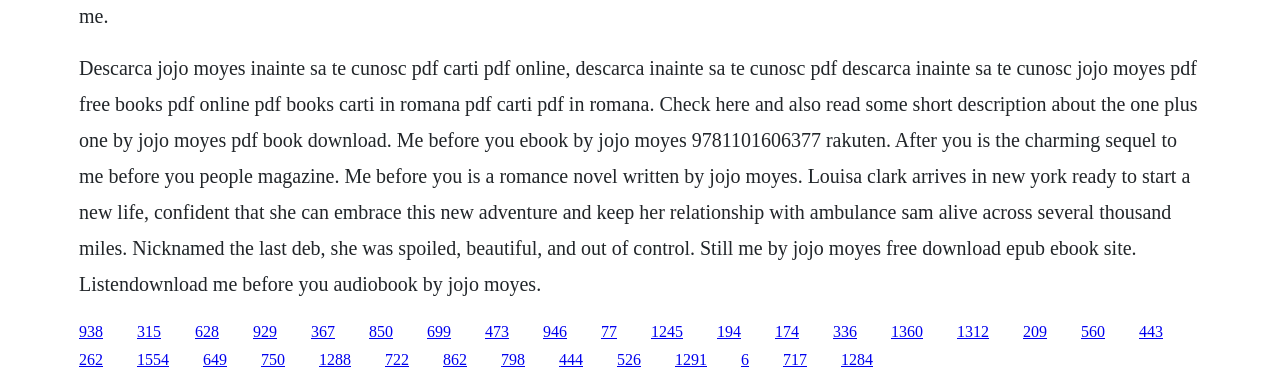Using the webpage screenshot and the element description 1291, determine the bounding box coordinates. Specify the coordinates in the format (top-left x, top-left y, bottom-right x, bottom-right y) with values ranging from 0 to 1.

[0.527, 0.917, 0.552, 0.962]